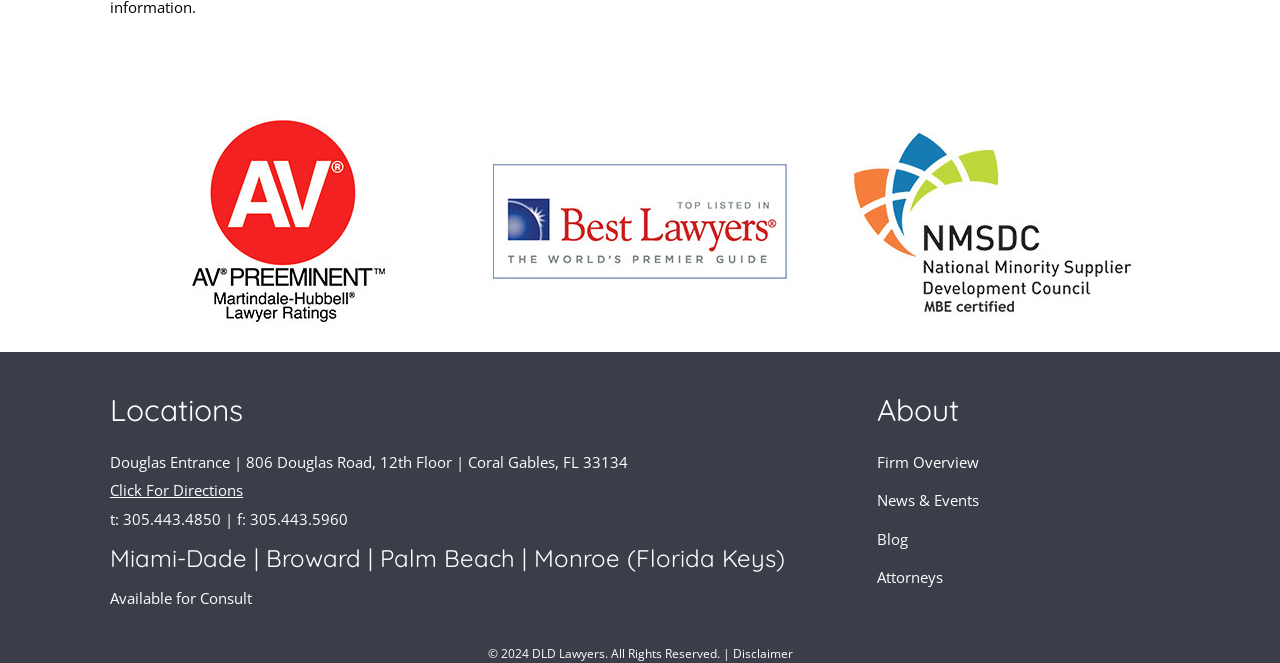Pinpoint the bounding box coordinates for the area that should be clicked to perform the following instruction: "Get directions to Douglas Entrance".

[0.086, 0.724, 0.19, 0.754]